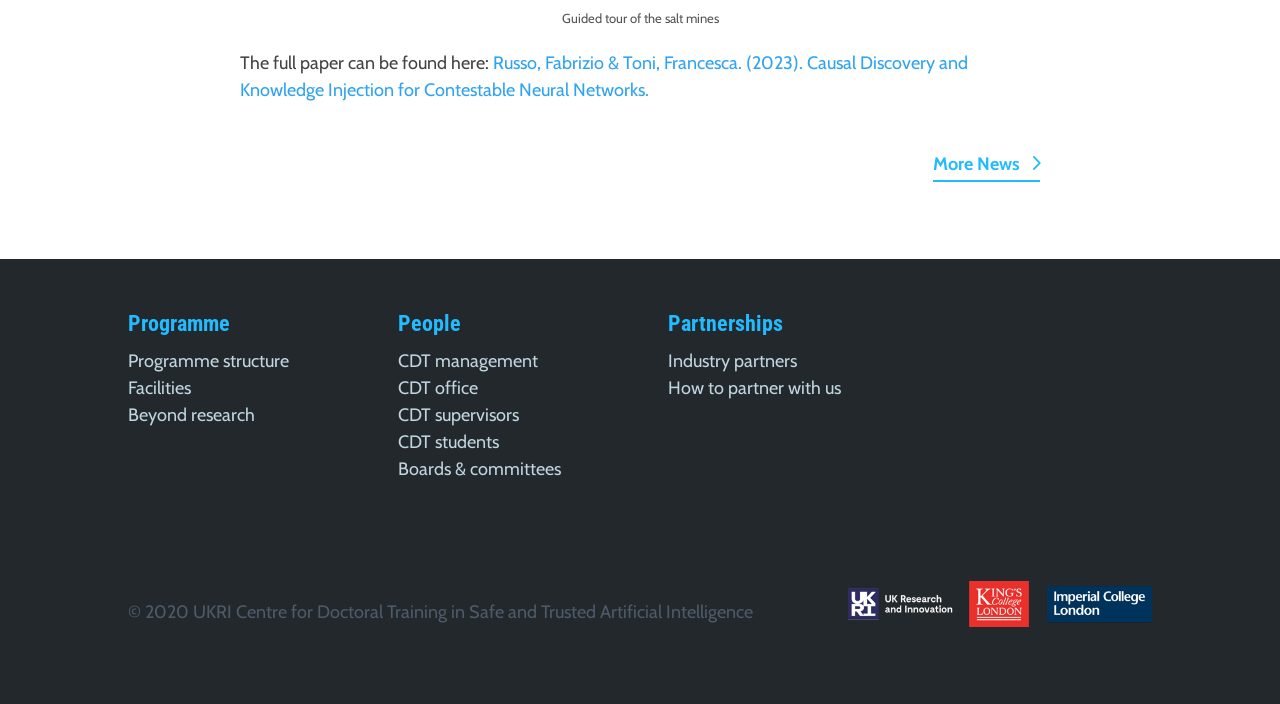Can you pinpoint the bounding box coordinates for the clickable element required for this instruction: "Read the article about 'How to get unbanned from Omegle?'"? The coordinates should be four float numbers between 0 and 1, i.e., [left, top, right, bottom].

None